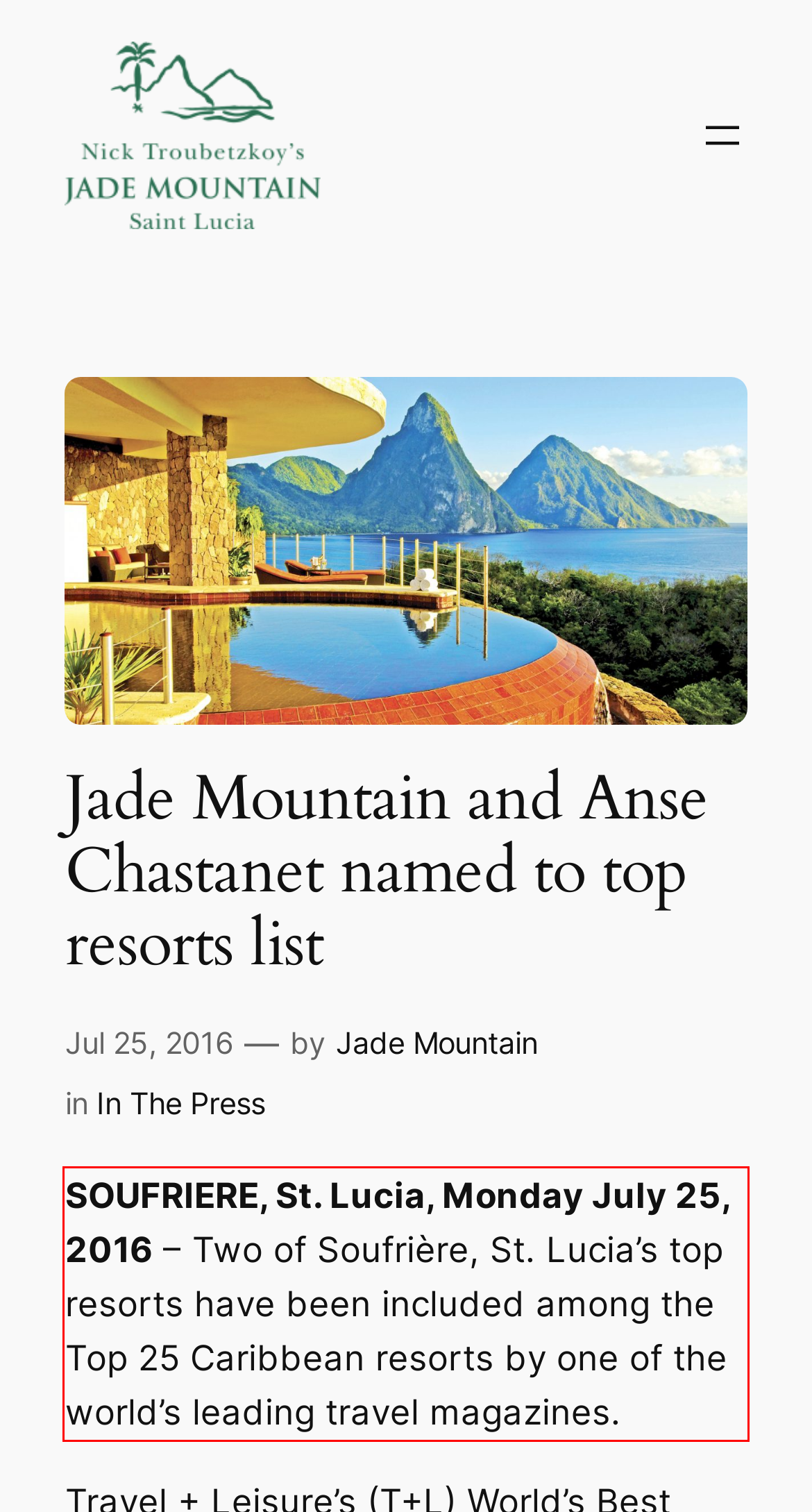Please analyze the screenshot of a webpage and extract the text content within the red bounding box using OCR.

SOUFRIERE, St. Lucia, Monday July 25, 2016 – Two of Soufrière, St. Lucia’s top resorts have been included among the Top 25 Caribbean resorts by one of the world’s leading travel magazines.